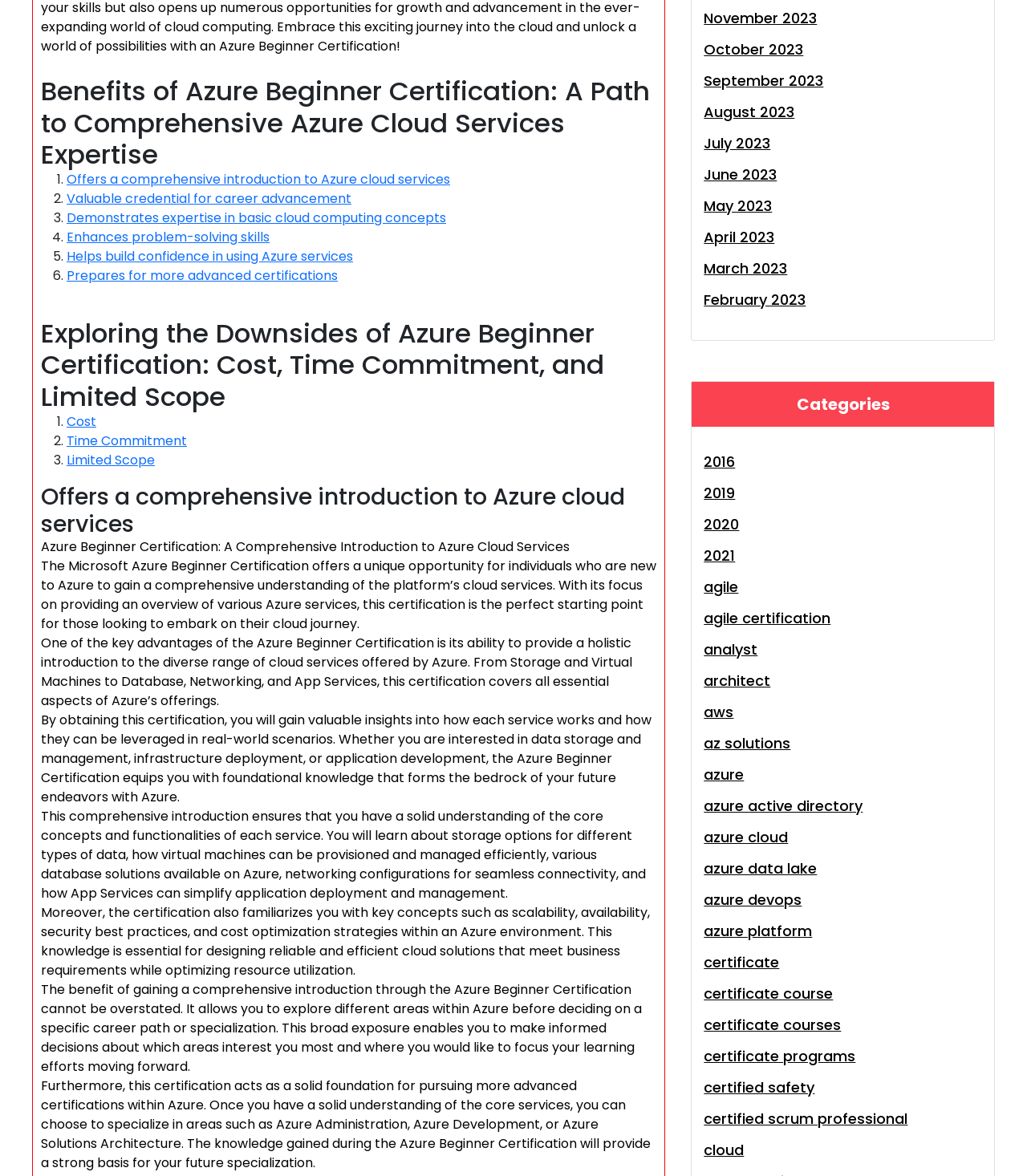How many links are there in the 'Categories' section?
Respond with a short answer, either a single word or a phrase, based on the image.

12